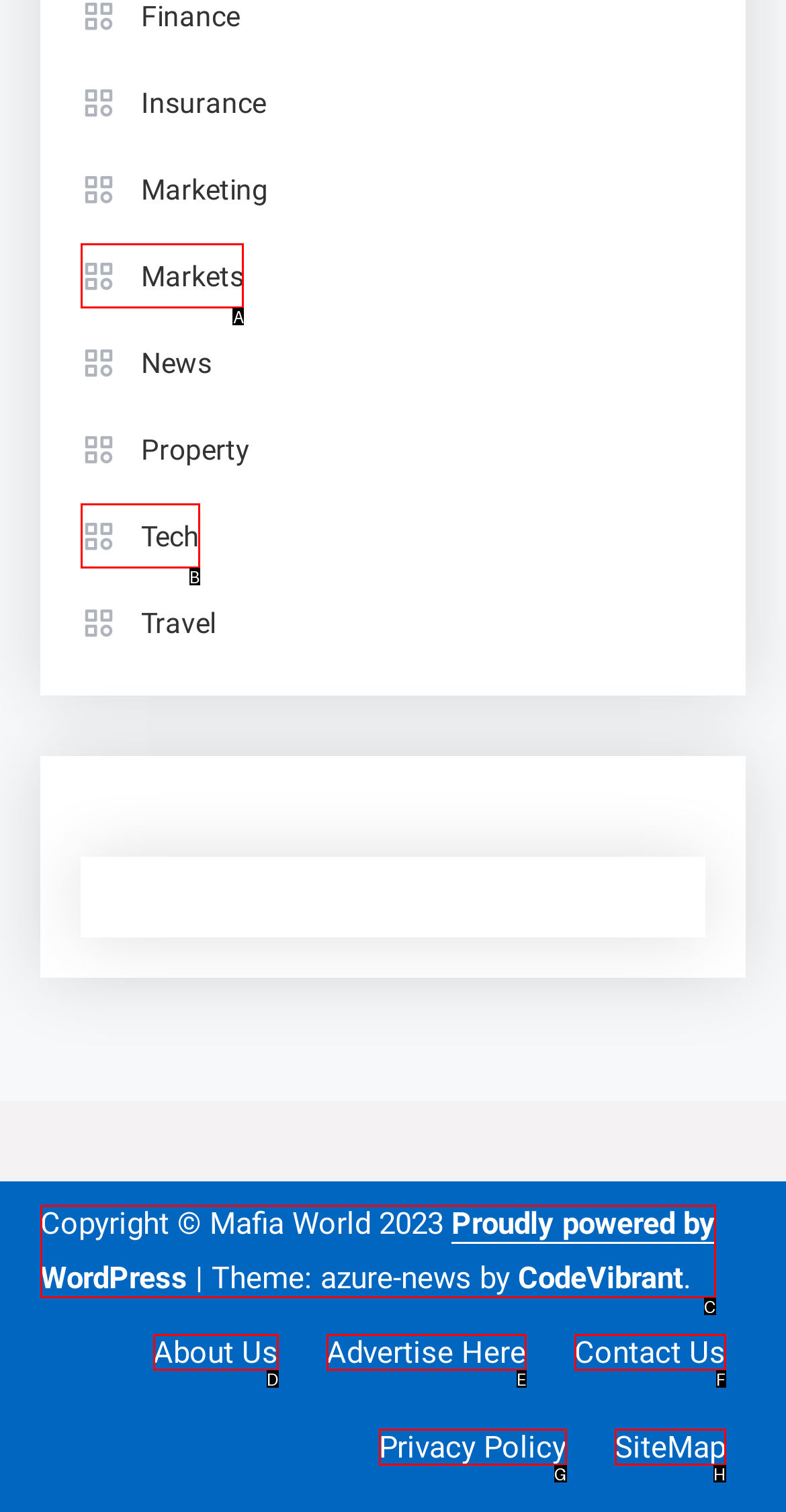Indicate the letter of the UI element that should be clicked to accomplish the task: view church activities. Answer with the letter only.

None